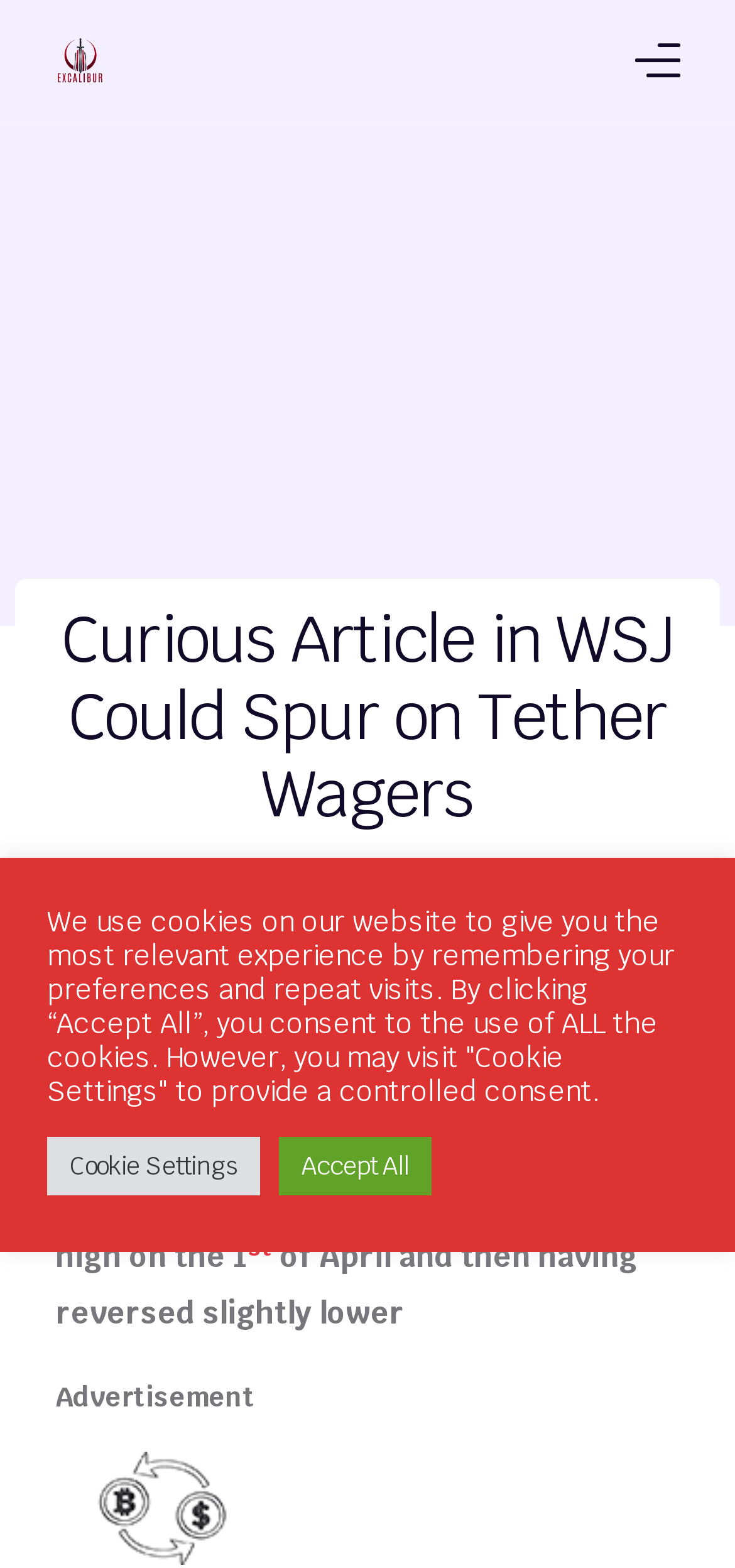Find and extract the text of the primary heading on the webpage.

Curious Article in WSJ Could Spur on Tether Wagers